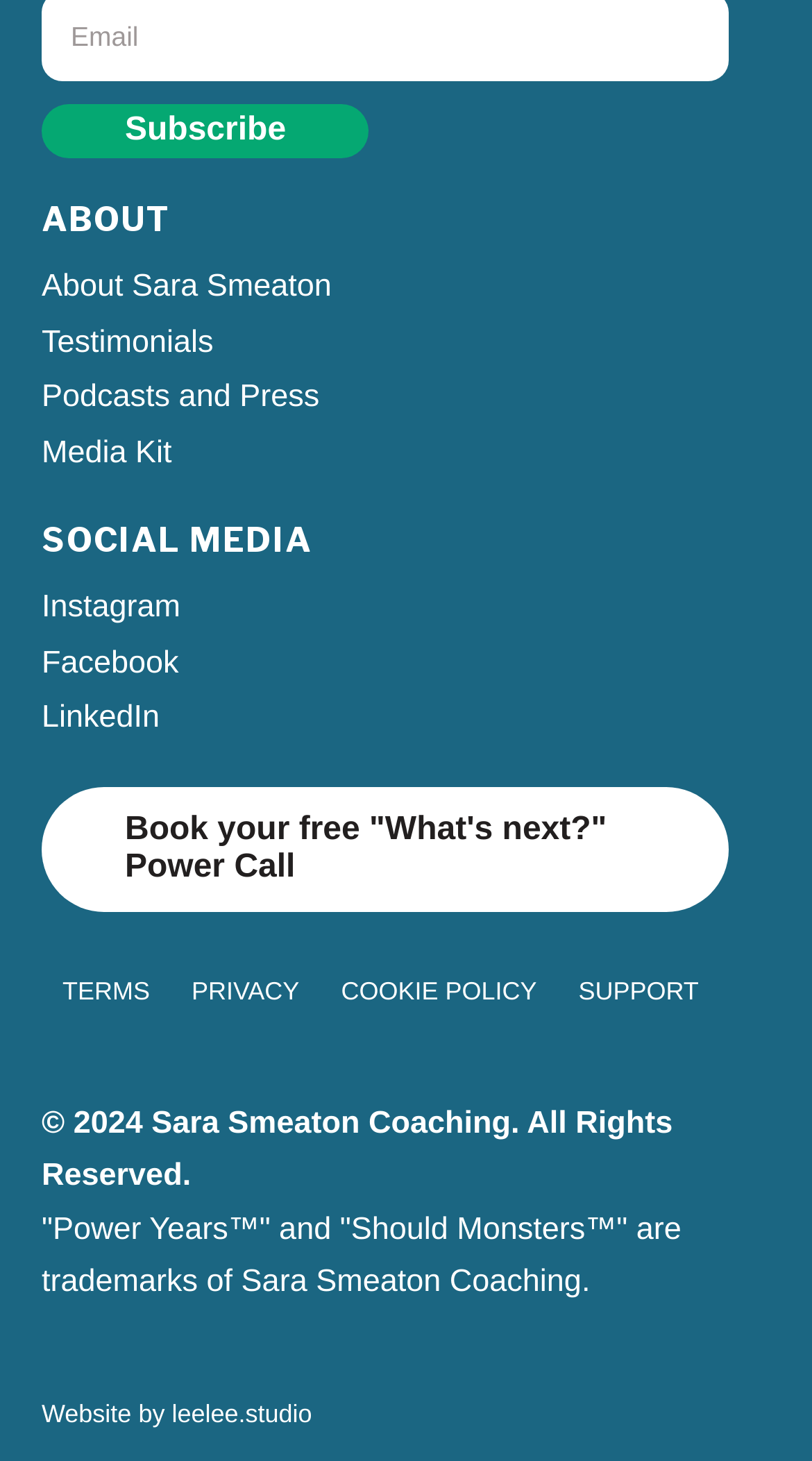Can you provide the bounding box coordinates for the element that should be clicked to implement the instruction: "Book a free 'What's next?' Power Call"?

[0.051, 0.538, 0.897, 0.624]